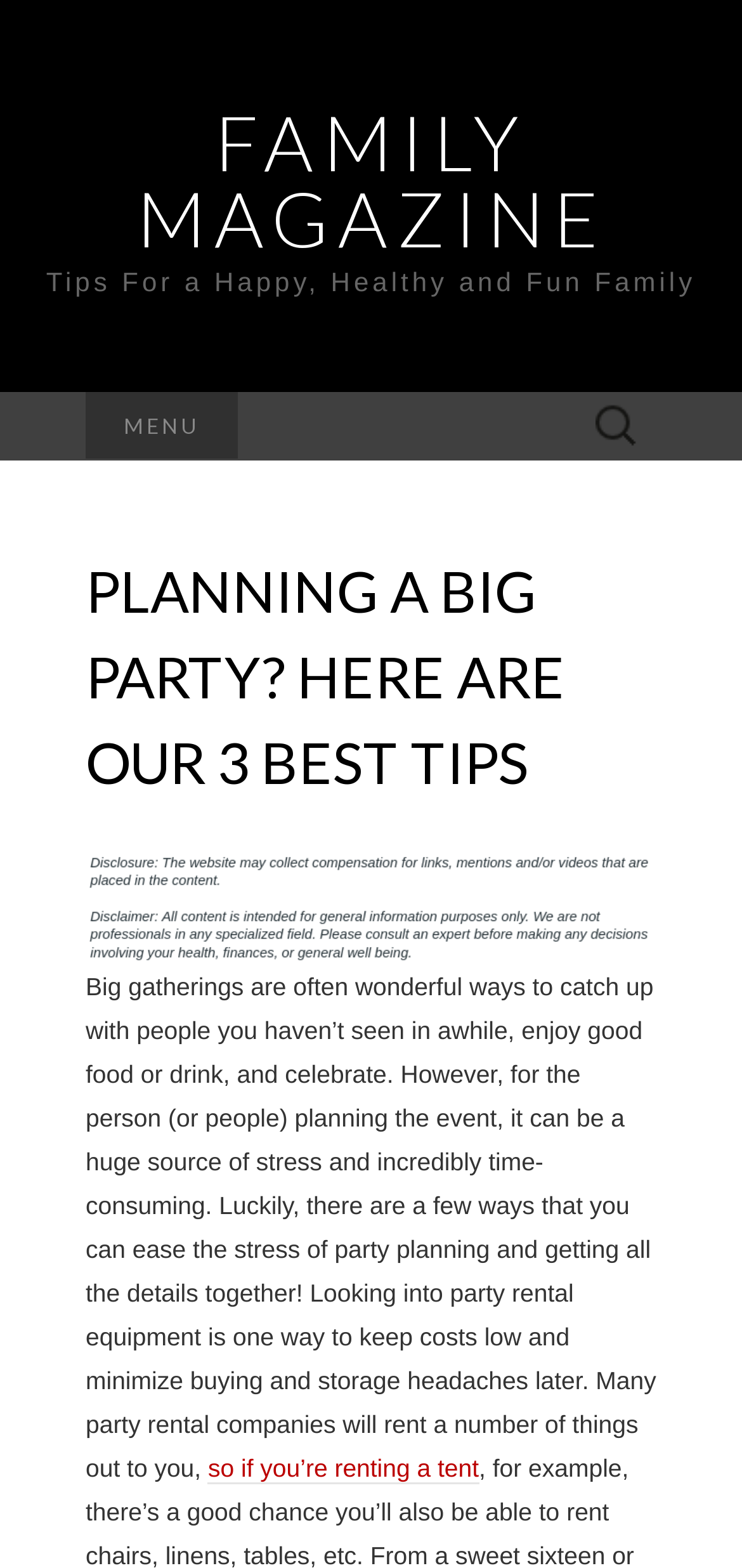What is the purpose of party rental equipment?
Using the information from the image, give a concise answer in one word or a short phrase.

To keep costs low